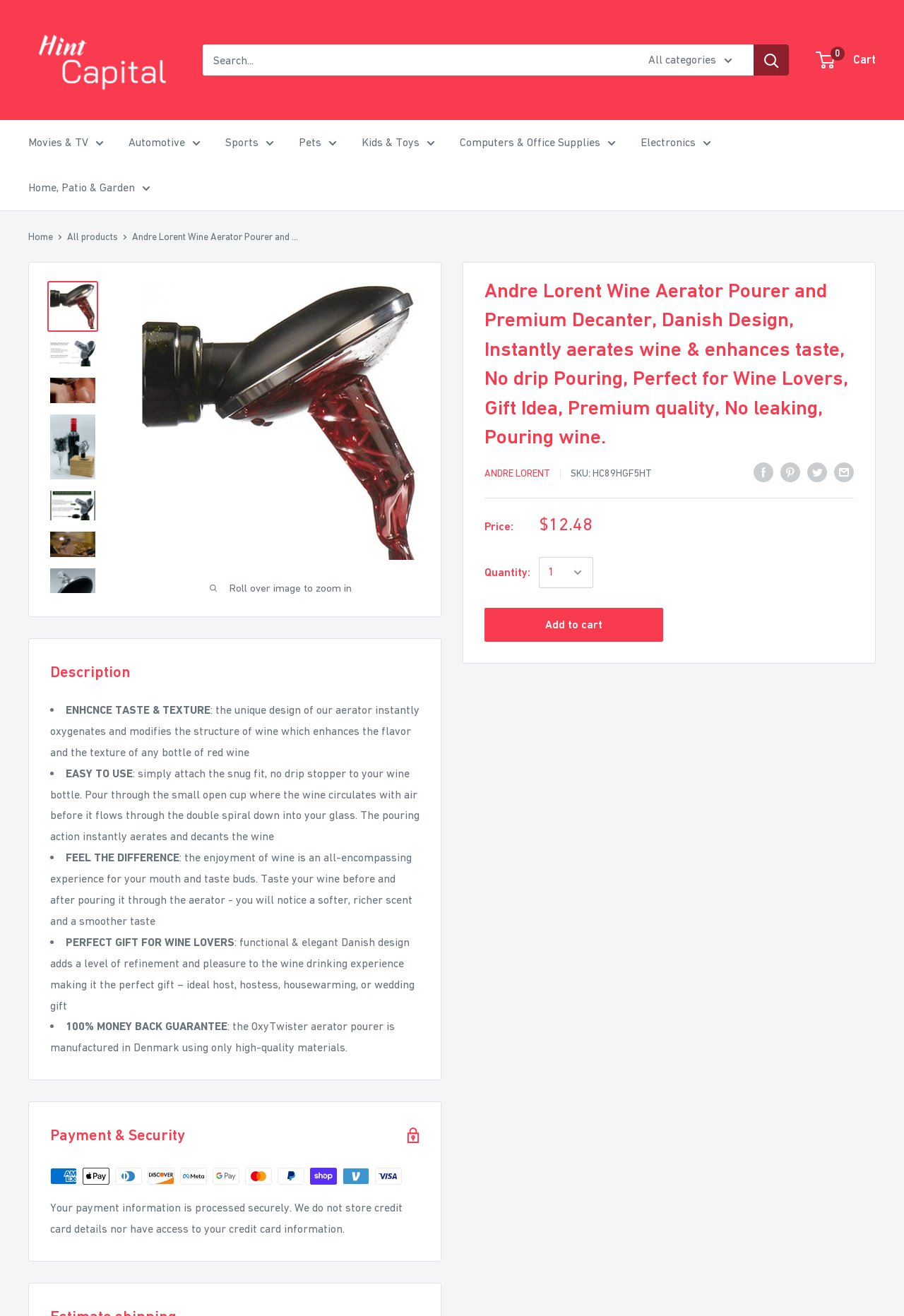Create a detailed summary of the webpage's content and design.

This webpage is an e-commerce product page for an Andre Lorent Wine Aerator Pourer and Premium Decanter. At the top of the page, there is a navigation menu with links to various categories, including Movies & TV, Automotive, Sports, and more. Below the navigation menu, there is a search bar with a search button and a link to the shopping cart.

The main content of the page is dedicated to the product, with a large image of the wine aerator pourer and decanter at the top. Below the image, there is a product title, "Andre Lorent Wine Aerator Pourer and Premium Decanter, Danish Design", and a brief description of the product.

To the right of the product image, there are several links to zoom in on the image, as well as a "Roll over image to zoom in" message. Below the product title, there is a breadcrumb navigation menu showing the product's category and subcategory.

The product description is divided into several sections, including a heading, a list of features, and a description of the product's benefits. The features are listed in bullet points, including "ENHCNCE TASTE & TEXTURE", "EASY TO USE", "FEEL THE DIFFERENCE", "PERFECT GIFT FOR WINE LOVERS", and "100% MONEY BACK GUARANTEE". Each feature is accompanied by a brief description of the product's benefits.

Below the product description, there is a section for customer reviews, followed by a section for payment and security information. The payment and security section includes images of various payment methods, including American Express, Apple Pay, and Diners Club.

At the bottom of the page, there are links to share the product on social media, including Facebook, Pinterest, Twitter, and email. There is also a separator line and a layout table with information about the product's price, quantity, and availability.